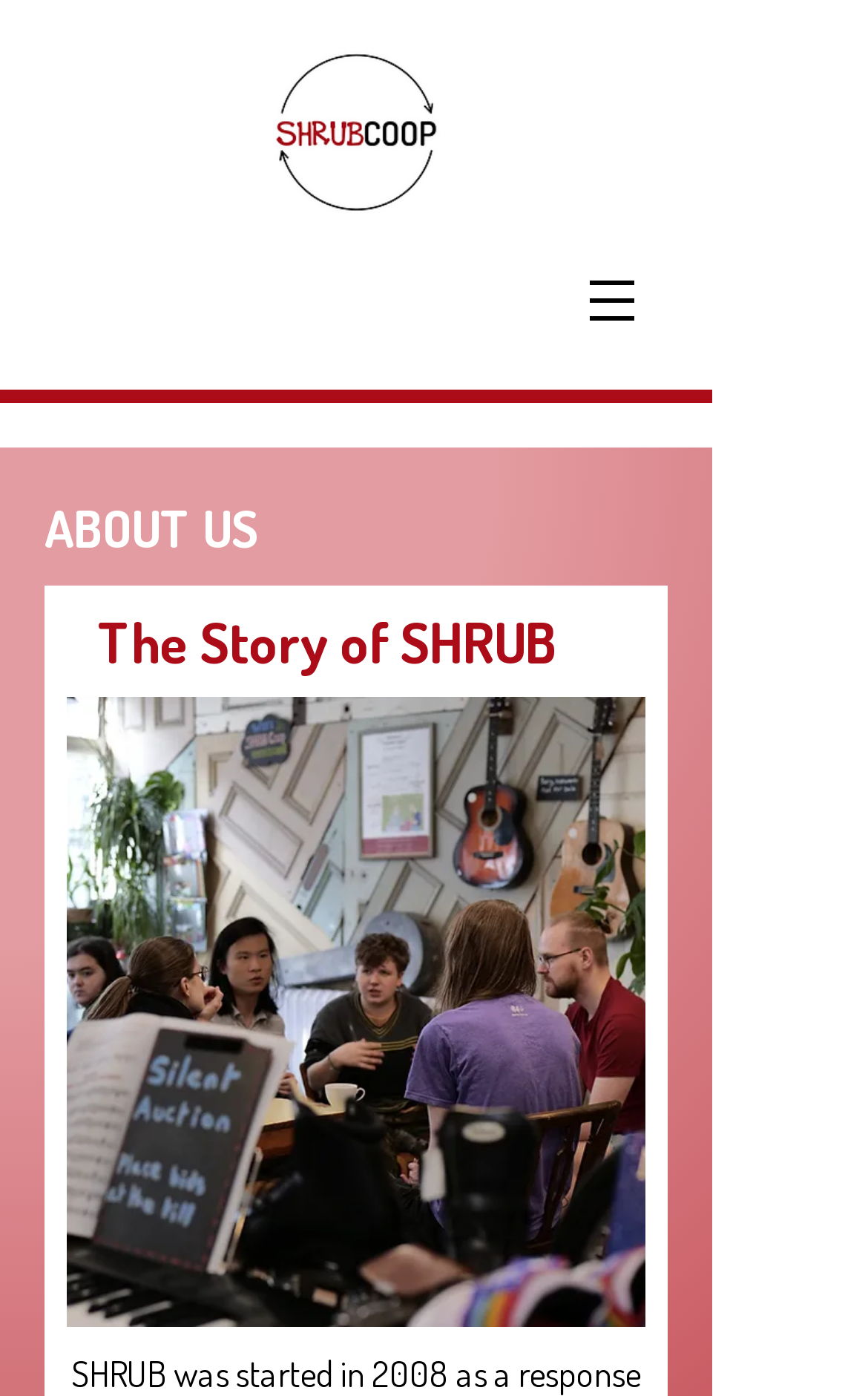Answer the question briefly using a single word or phrase: 
What is the title of the main section?

ABOUT US